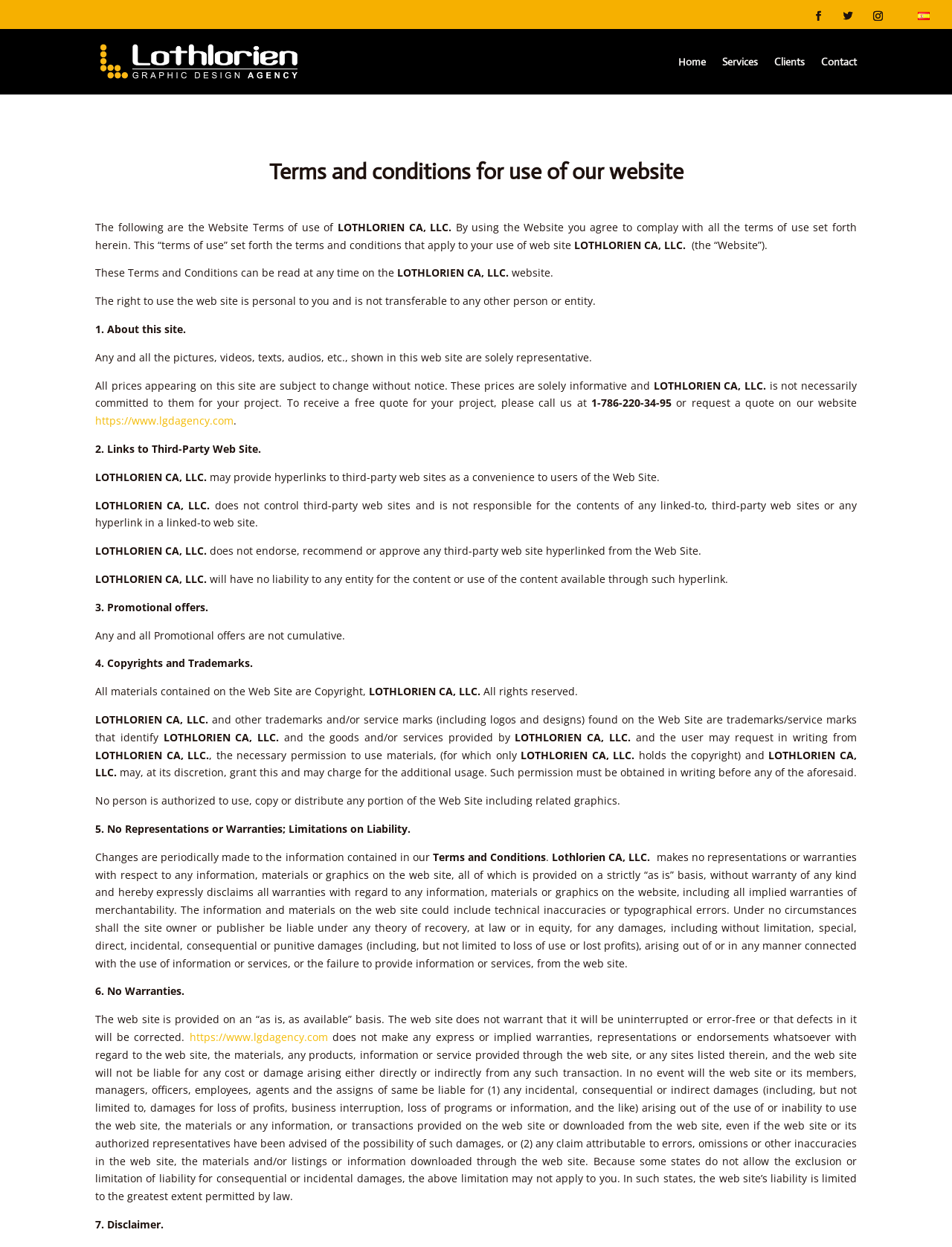Please indicate the bounding box coordinates of the element's region to be clicked to achieve the instruction: "Click the 'https://www.lgdagency.com' link". Provide the coordinates as four float numbers between 0 and 1, i.e., [left, top, right, bottom].

[0.1, 0.332, 0.245, 0.343]